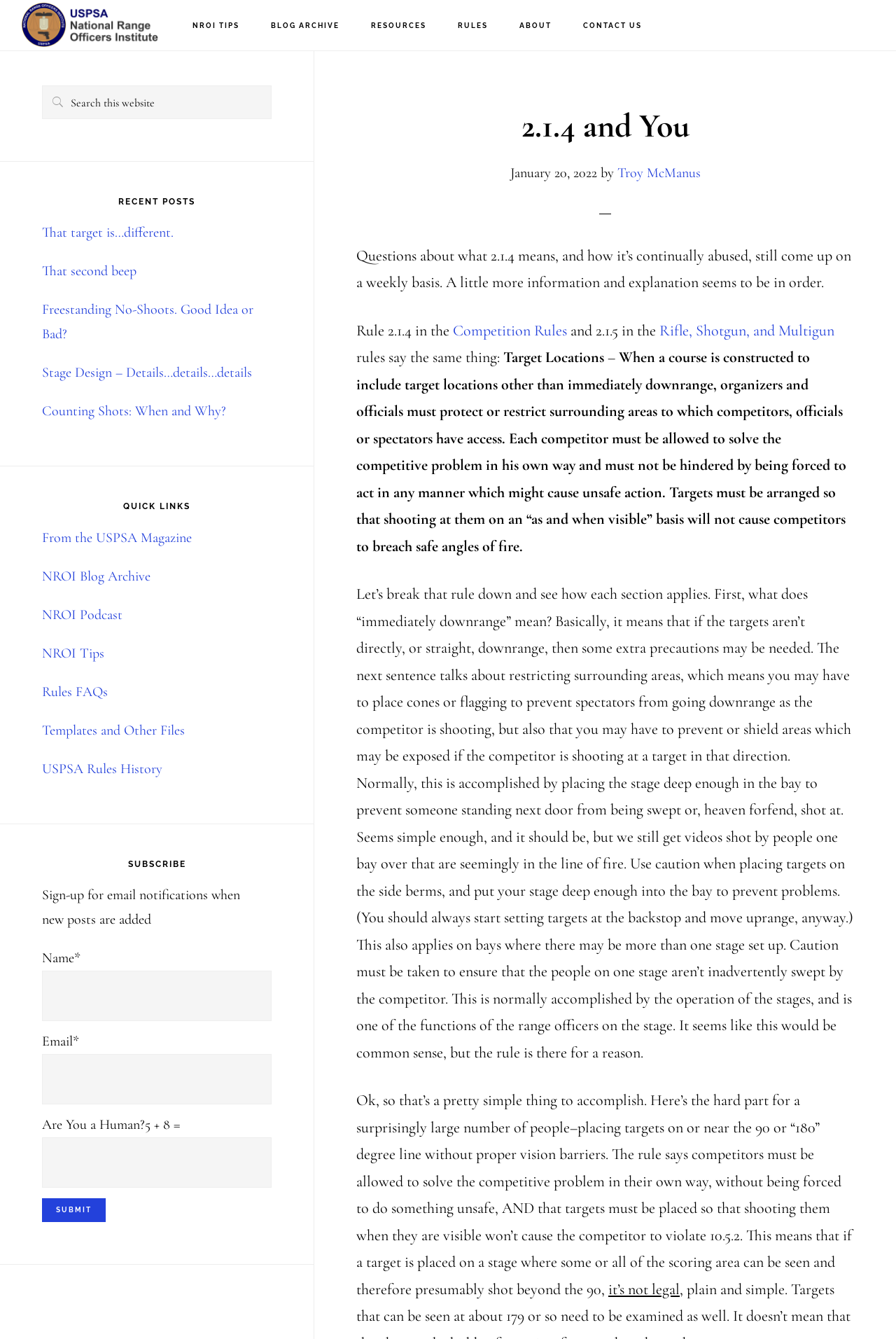Locate the bounding box for the described UI element: "NROI.ORG". Ensure the coordinates are four float numbers between 0 and 1, formatted as [left, top, right, bottom].

[0.023, 0.002, 0.18, 0.036]